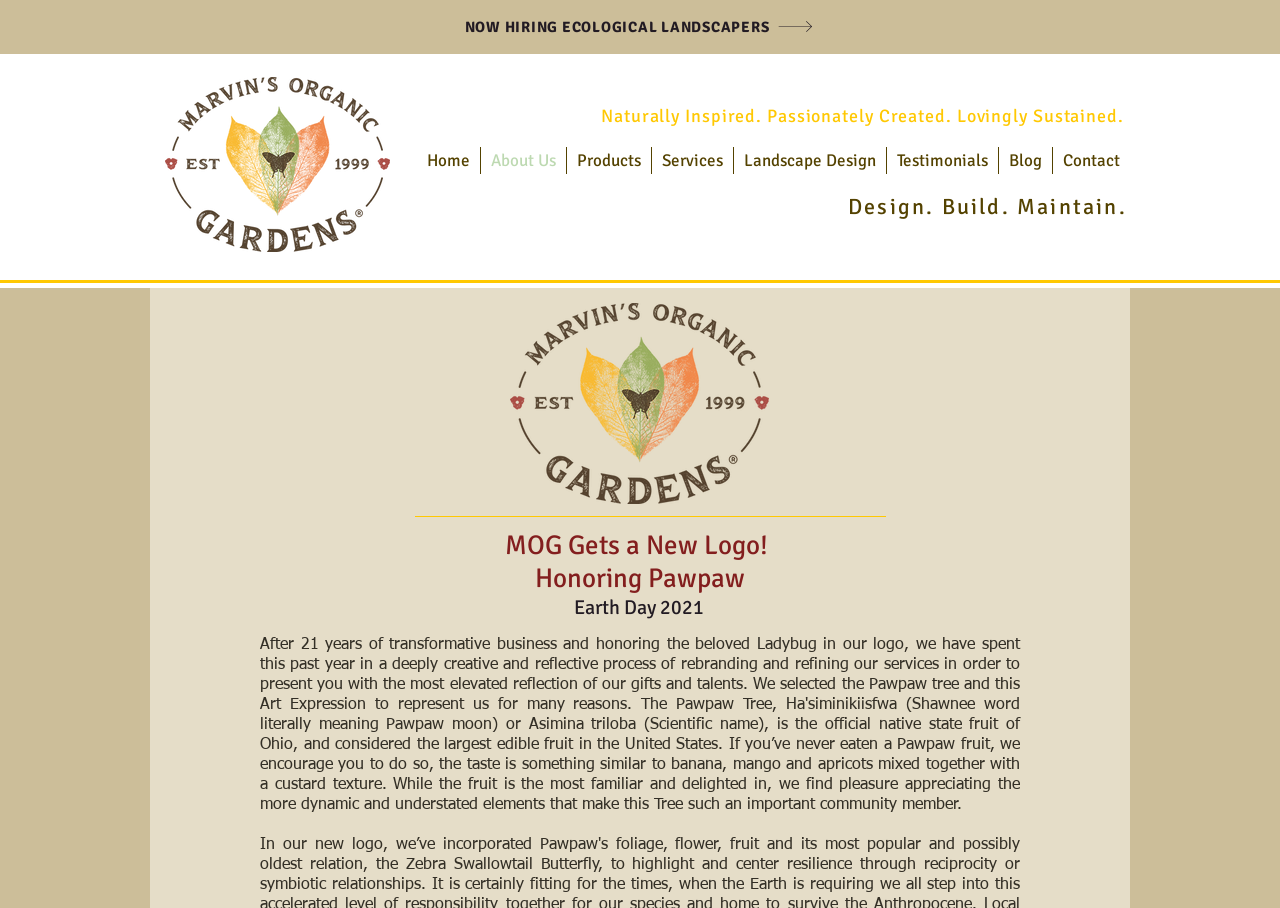Can you find the bounding box coordinates for the element that needs to be clicked to execute this instruction: "Check out the 'MOG Gets a New Logo!' heading"? The coordinates should be given as four float numbers between 0 and 1, i.e., [left, top, right, bottom].

[0.316, 0.583, 0.684, 0.619]